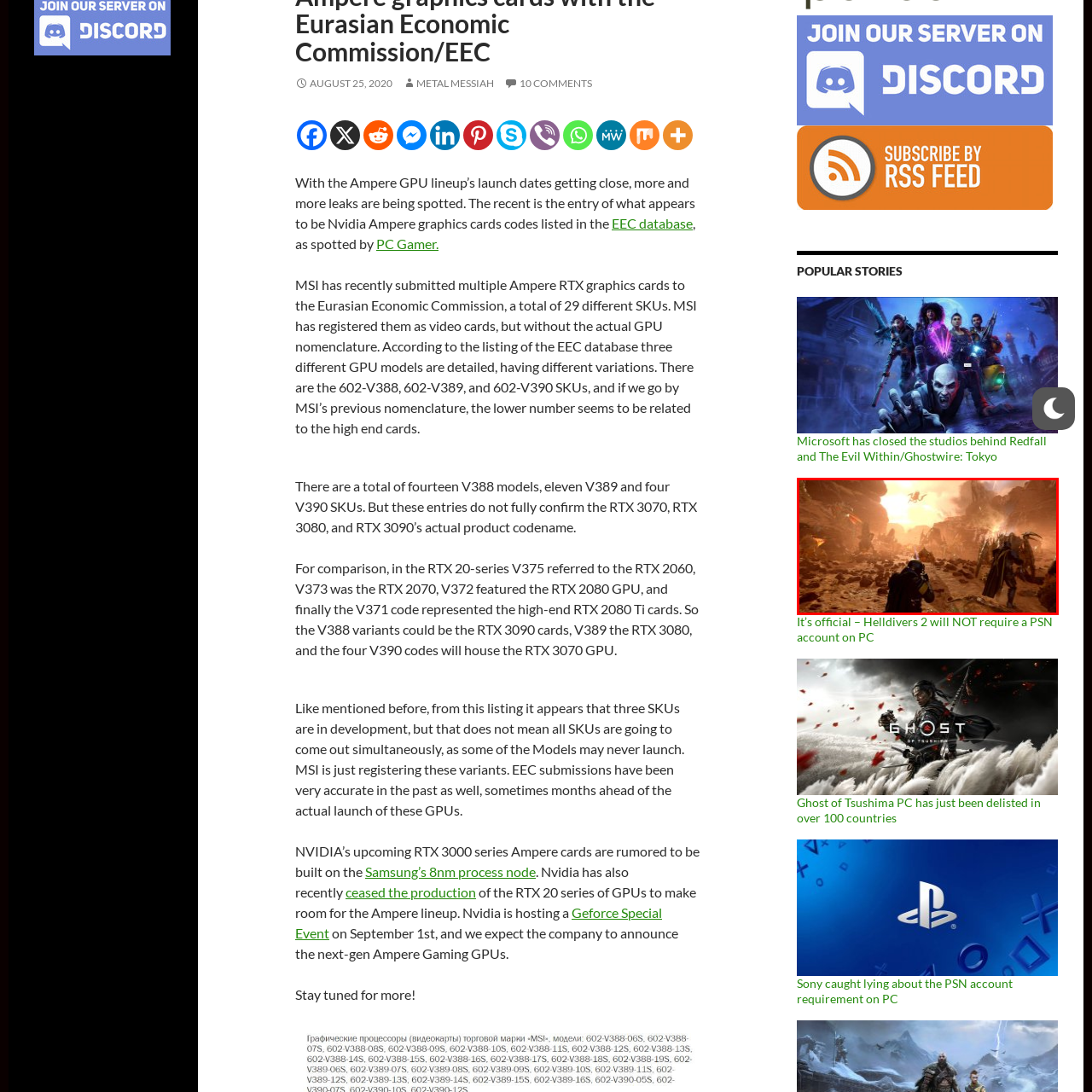Study the area of the image outlined in red and respond to the following question with as much detail as possible: What time of day is depicted in the image?

The caption describes the 'warm hues of the sun setting over the horizon', which suggests that the scene is taking place during sunset.